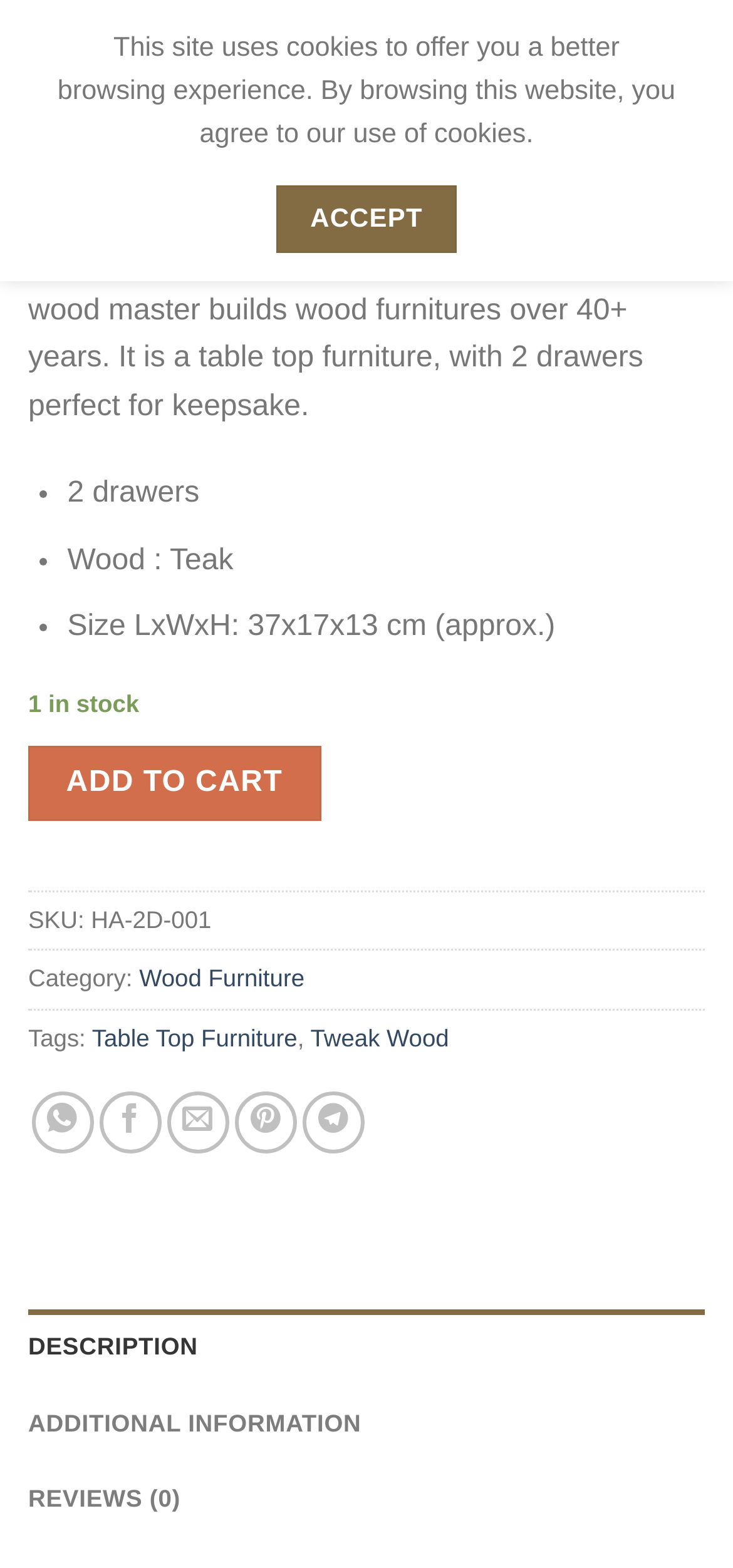Based on the image, please respond to the question with as much detail as possible:
What is the category of the product?

The category of the product is mentioned in the StaticText element with the text 'Category:' followed by the link element with the text 'Wood Furniture' which is located below the product description.